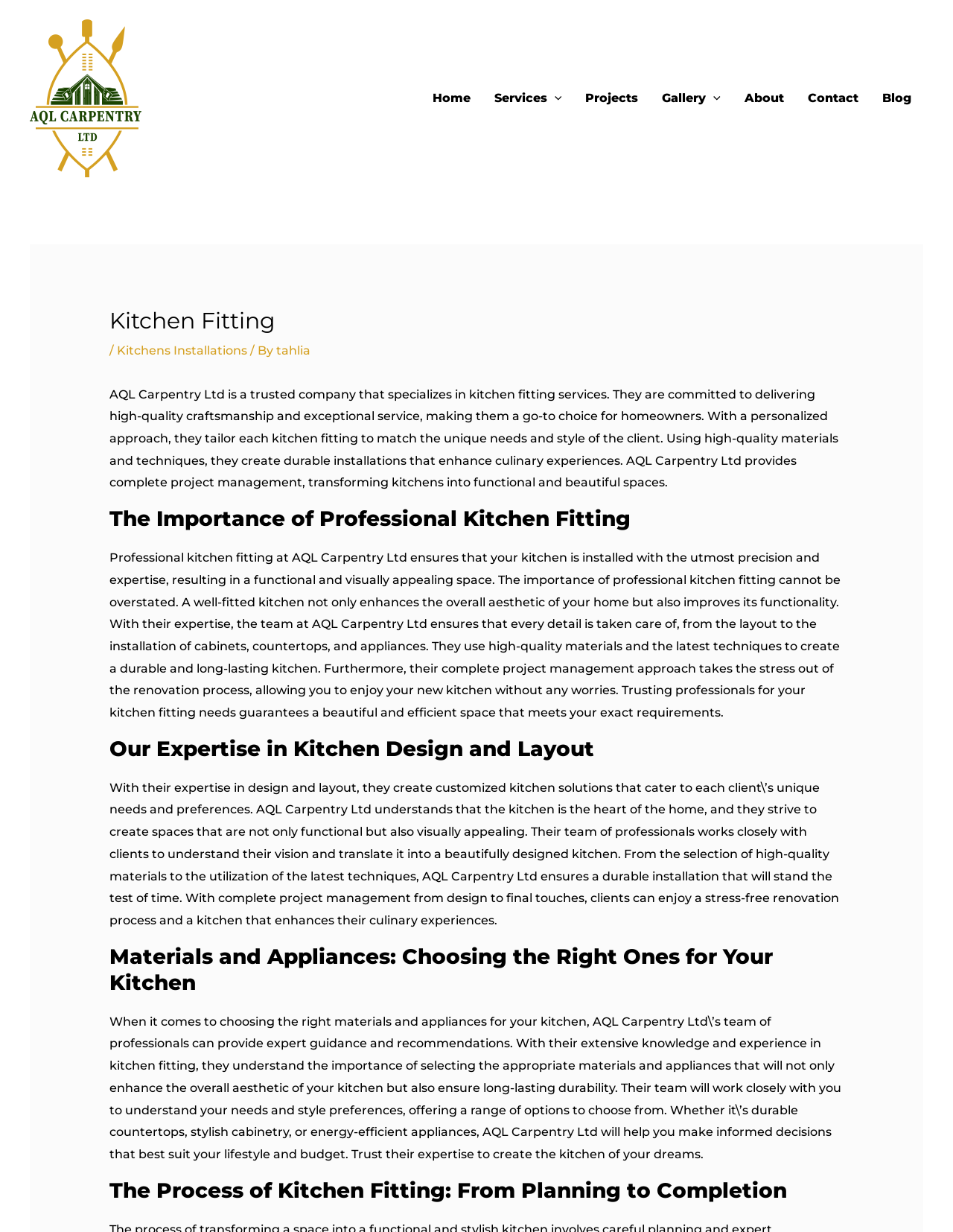Locate the bounding box coordinates of the element that needs to be clicked to carry out the instruction: "Click on the 'Home' link". The coordinates should be given as four float numbers ranging from 0 to 1, i.e., [left, top, right, bottom].

[0.441, 0.059, 0.506, 0.101]